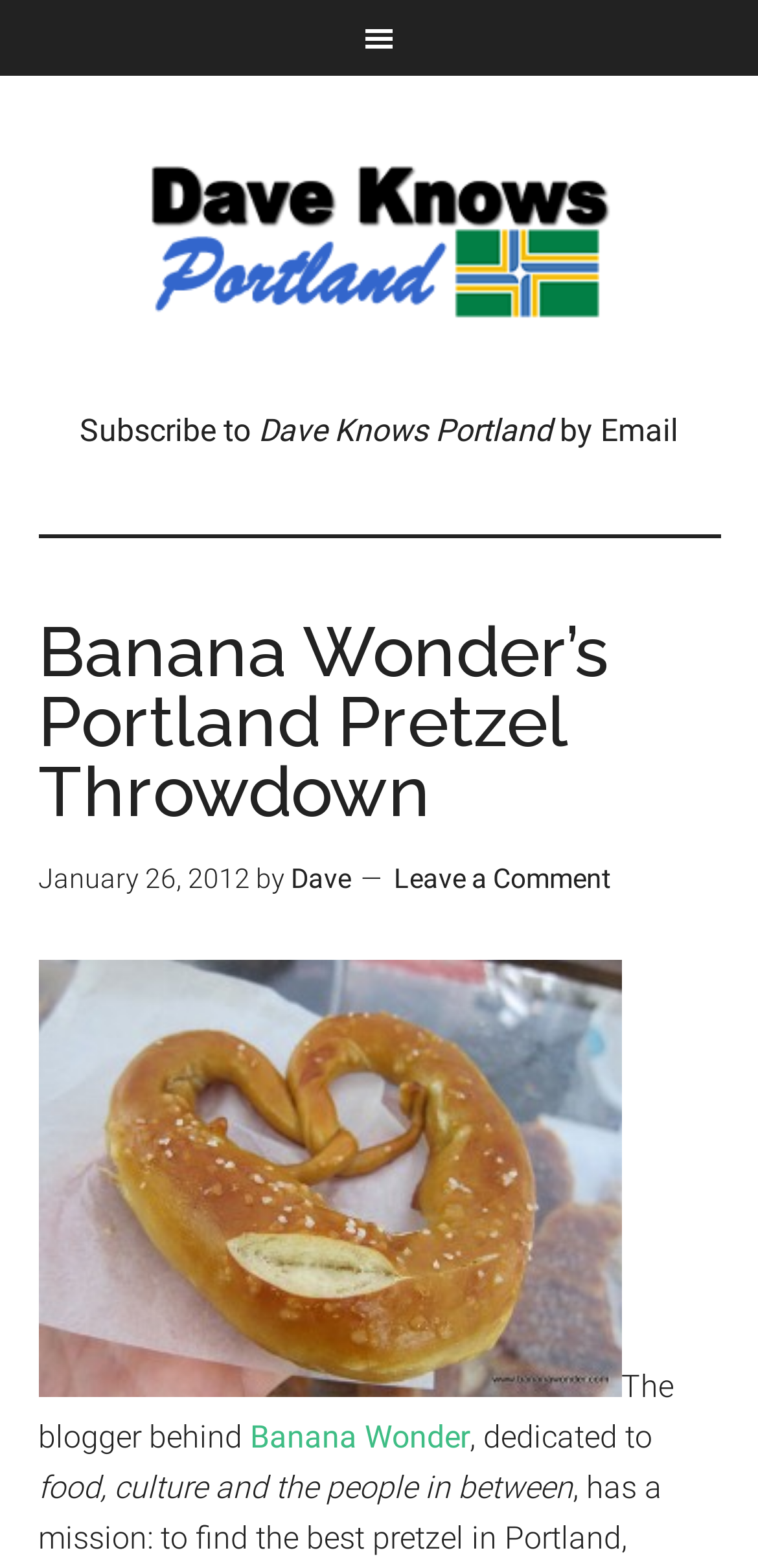What is the name of the blogger behind Banana Wonder?
Answer the question with a single word or phrase, referring to the image.

Not mentioned